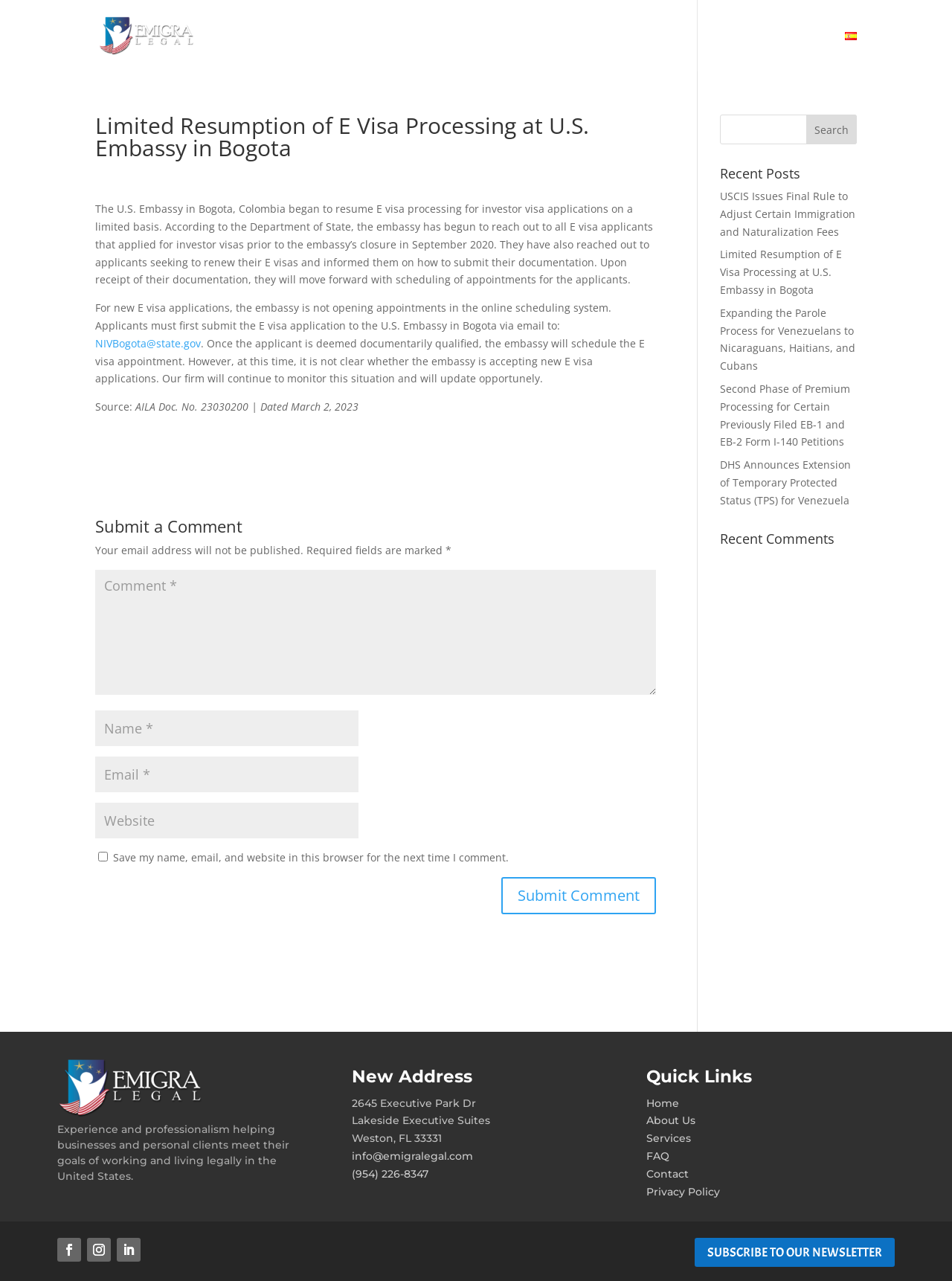What is the purpose of the comment section?
Give a single word or phrase answer based on the content of the image.

To submit a comment